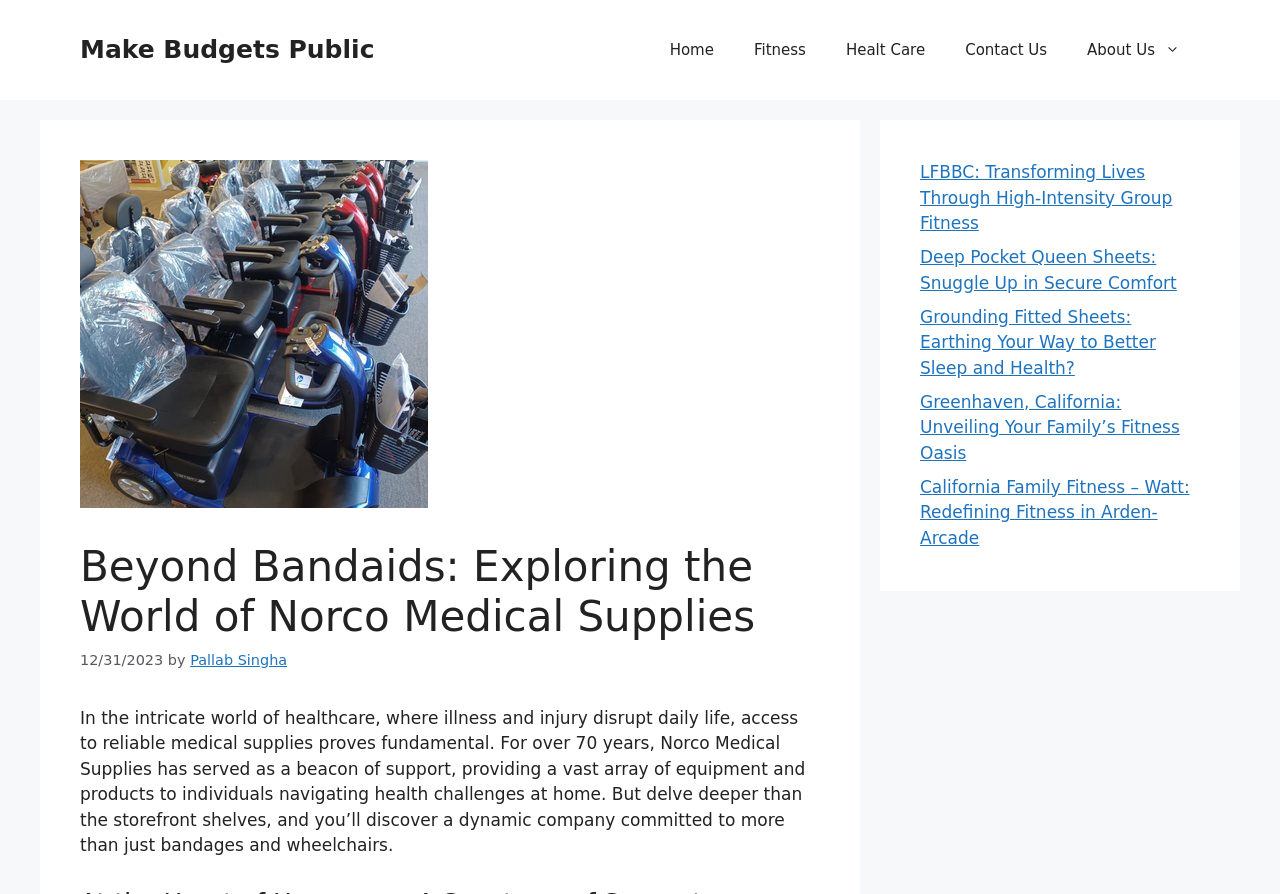Who wrote the article 'Beyond Bandaids: Exploring the World of Norco Medical Supplies'?
Respond with a short answer, either a single word or a phrase, based on the image.

Pallab Singha